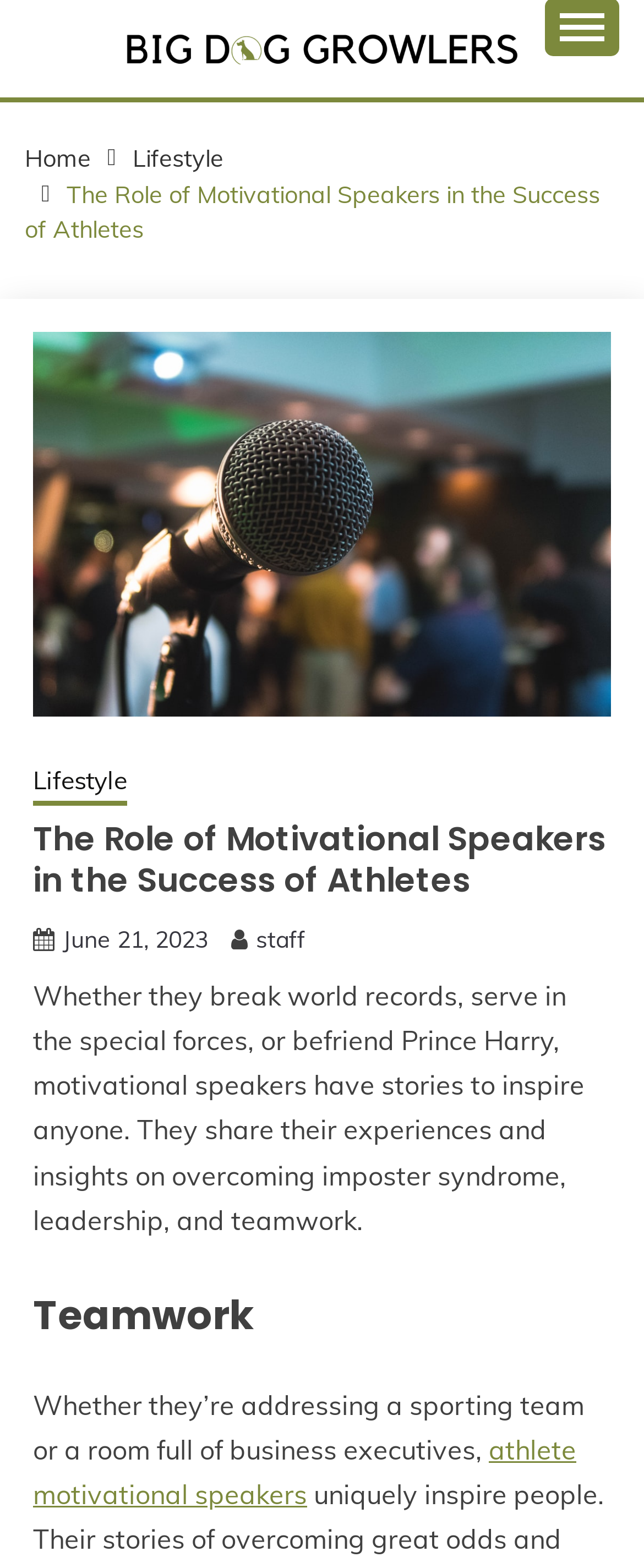Please specify the coordinates of the bounding box for the element that should be clicked to carry out this instruction: "go to homepage". The coordinates must be four float numbers between 0 and 1, formatted as [left, top, right, bottom].

[0.162, 0.021, 0.838, 0.041]